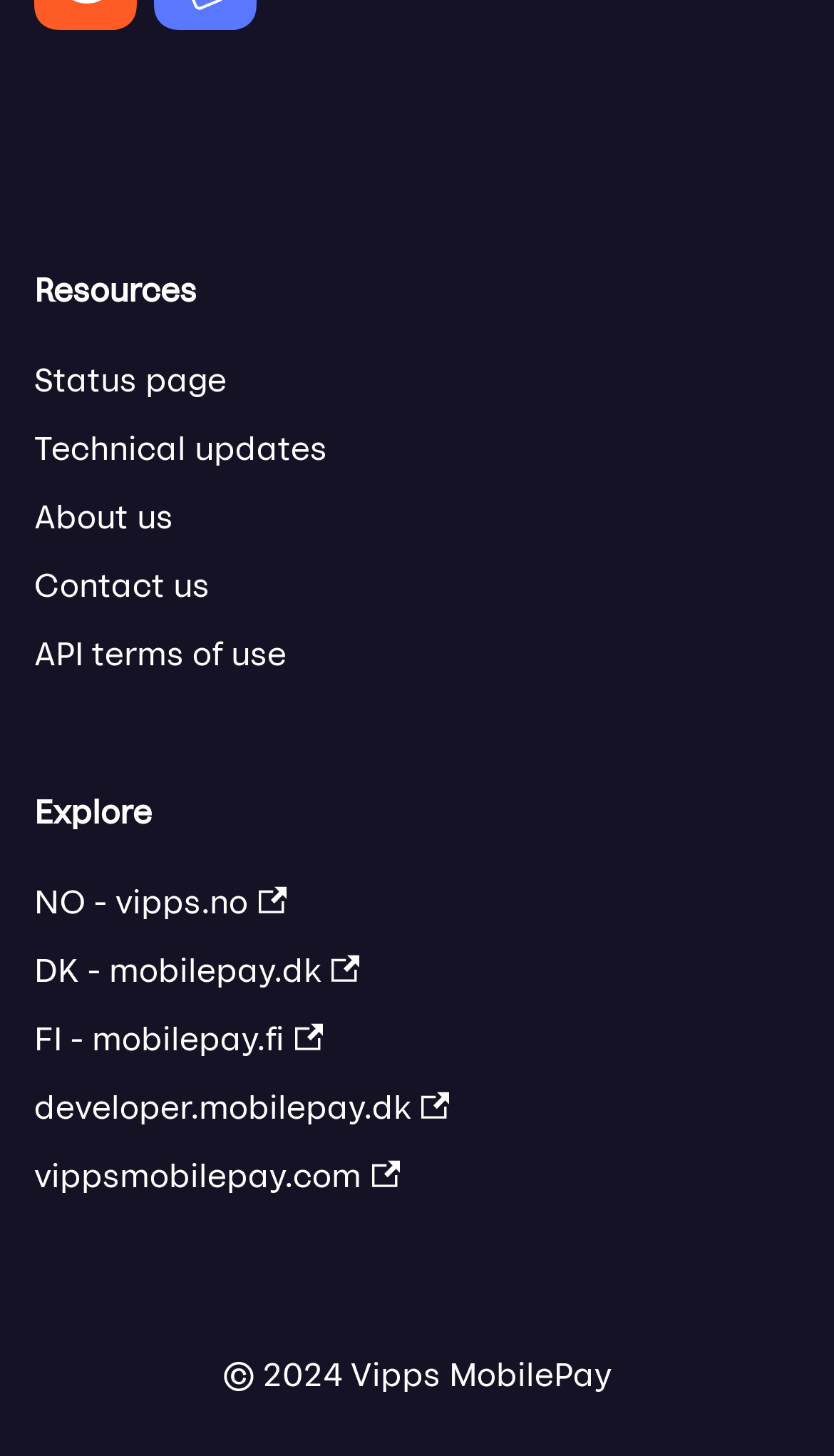Locate the bounding box coordinates of the clickable region necessary to complete the following instruction: "Visit NO - vipps.no". Provide the coordinates in the format of four float numbers between 0 and 1, i.e., [left, top, right, bottom].

[0.041, 0.597, 0.959, 0.644]